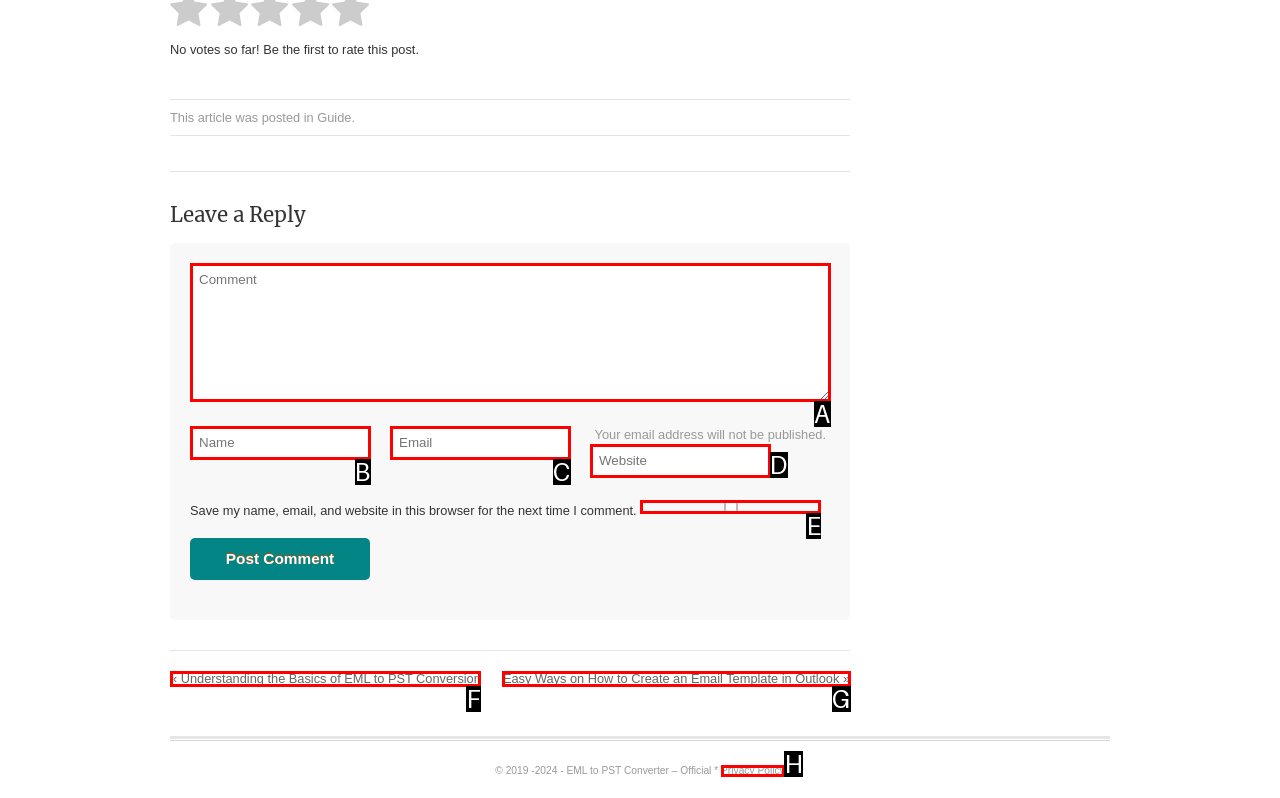Select the HTML element that fits the following description: name="url" placeholder="Website"
Provide the letter of the matching option.

D